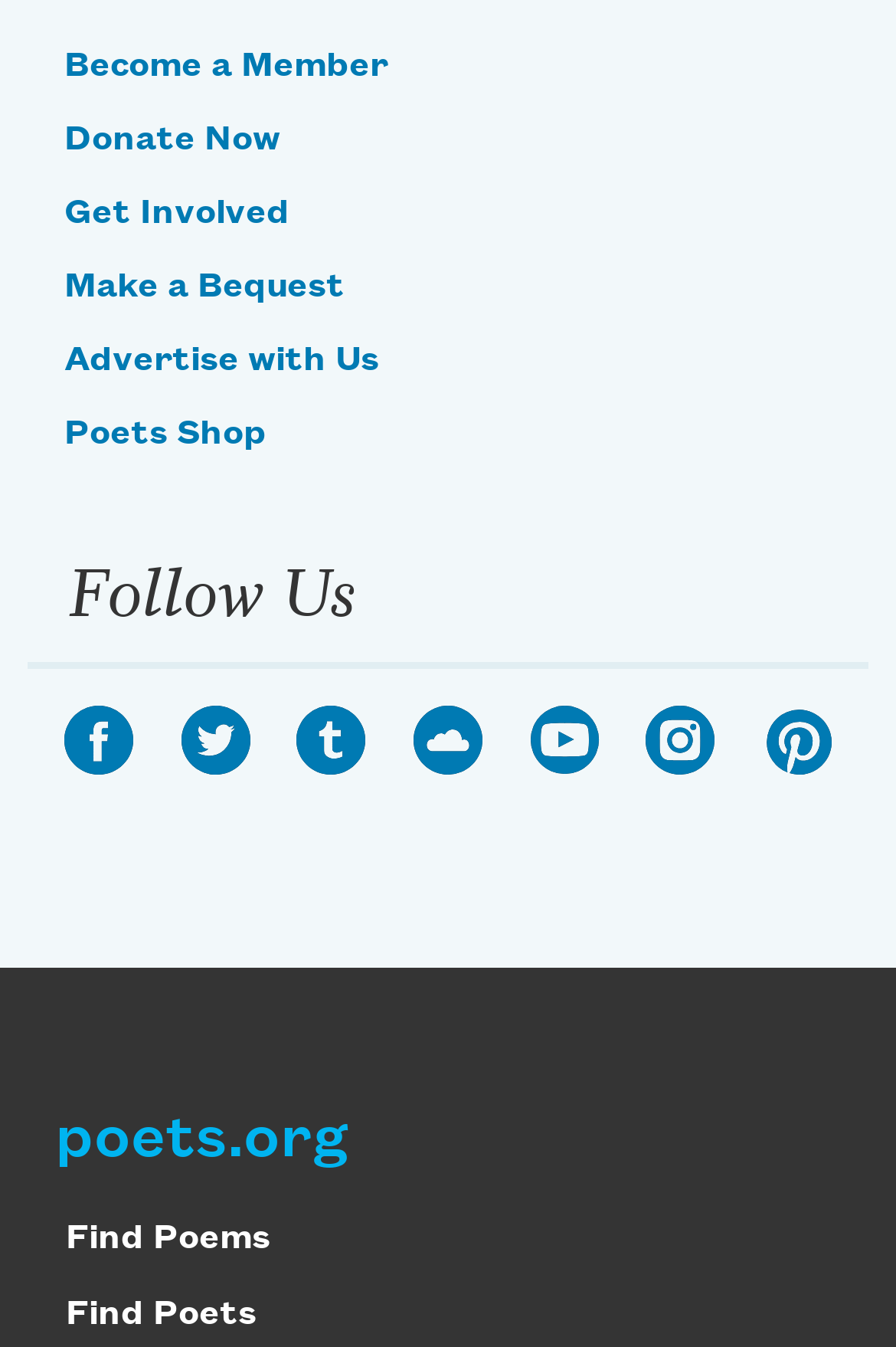Find and specify the bounding box coordinates that correspond to the clickable region for the instruction: "Visit Poets Shop".

[0.072, 0.309, 0.297, 0.336]